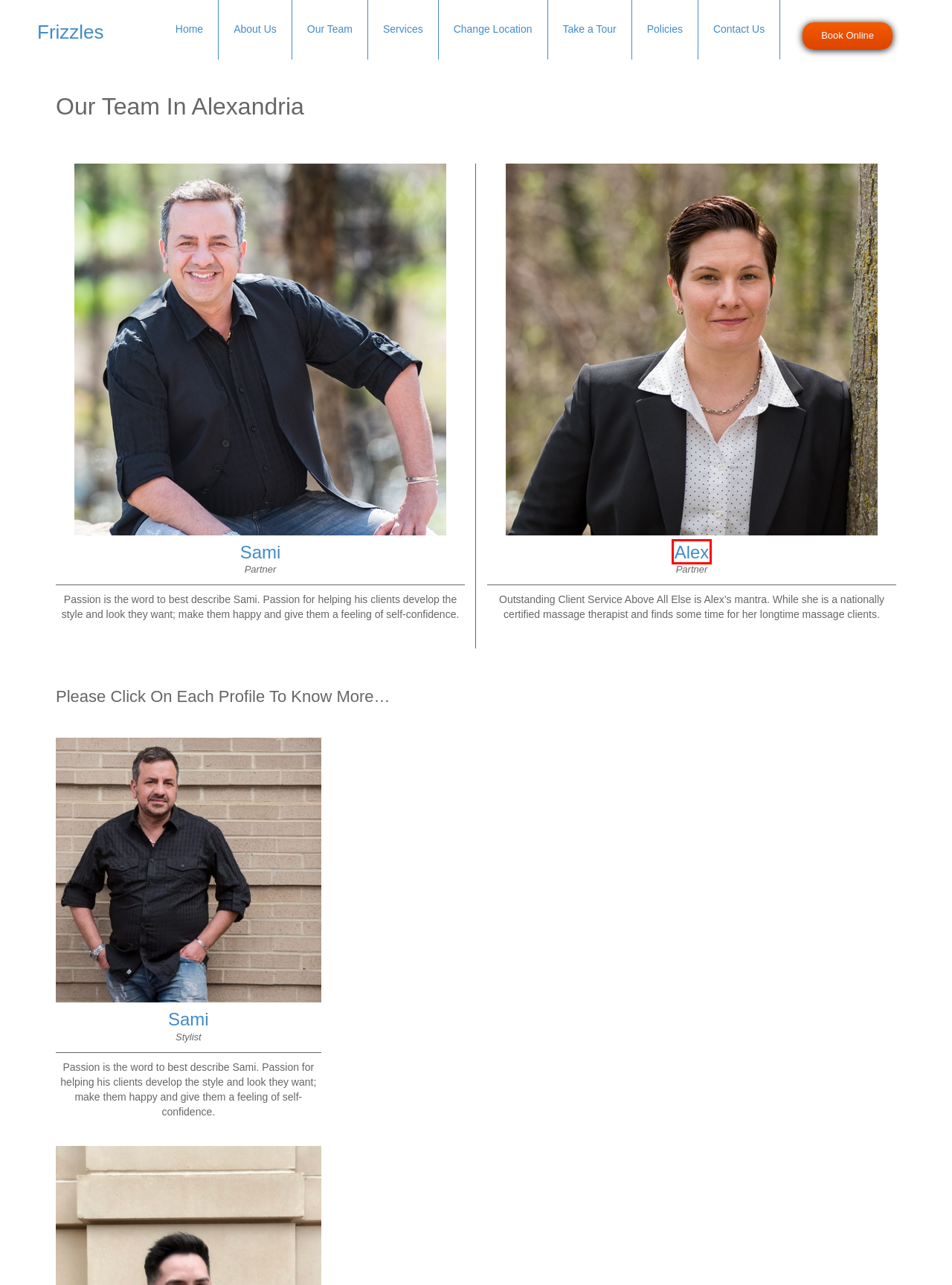Review the webpage screenshot provided, noting the red bounding box around a UI element. Choose the description that best matches the new webpage after clicking the element within the bounding box. The following are the options:
A. Sami – Frizzles
B. Our Policy – Frizzles
C. Alexandria Contact Us – Frizzles
D. Alexandria Main – Frizzles
E. Alexandria About Us – Frizzles
F. Frizzles – Beyond a Salon
G. Alexandria Salon – Frizzles
H. Alex – Frizzles

H